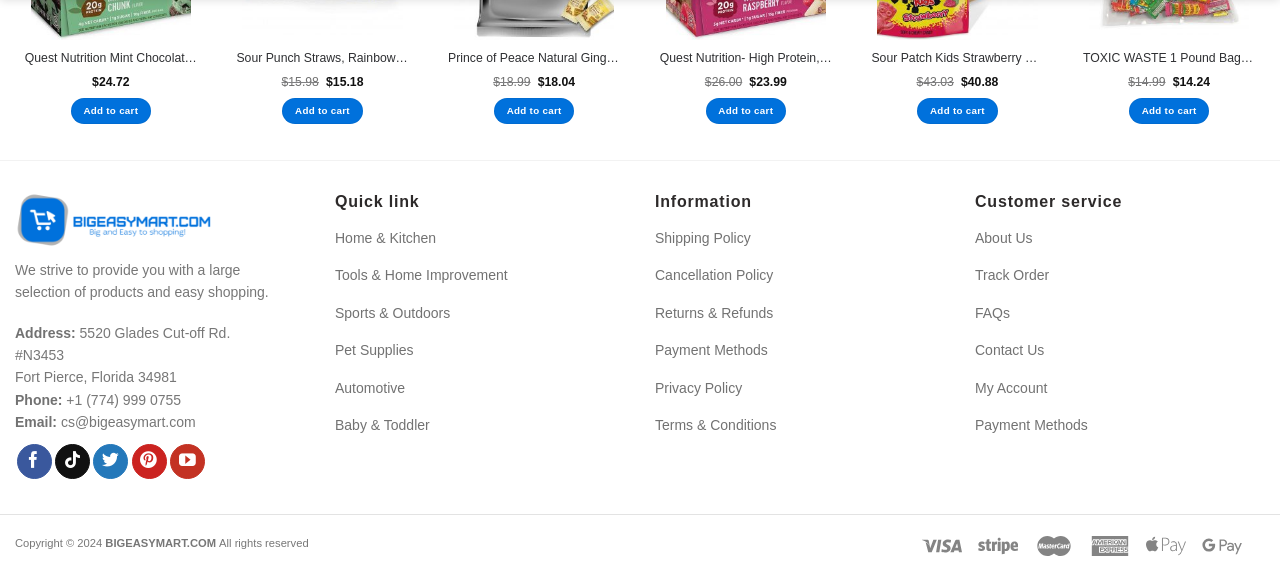Please locate the bounding box coordinates of the region I need to click to follow this instruction: "View product details of Sour Punch Straws".

[0.185, 0.089, 0.319, 0.116]